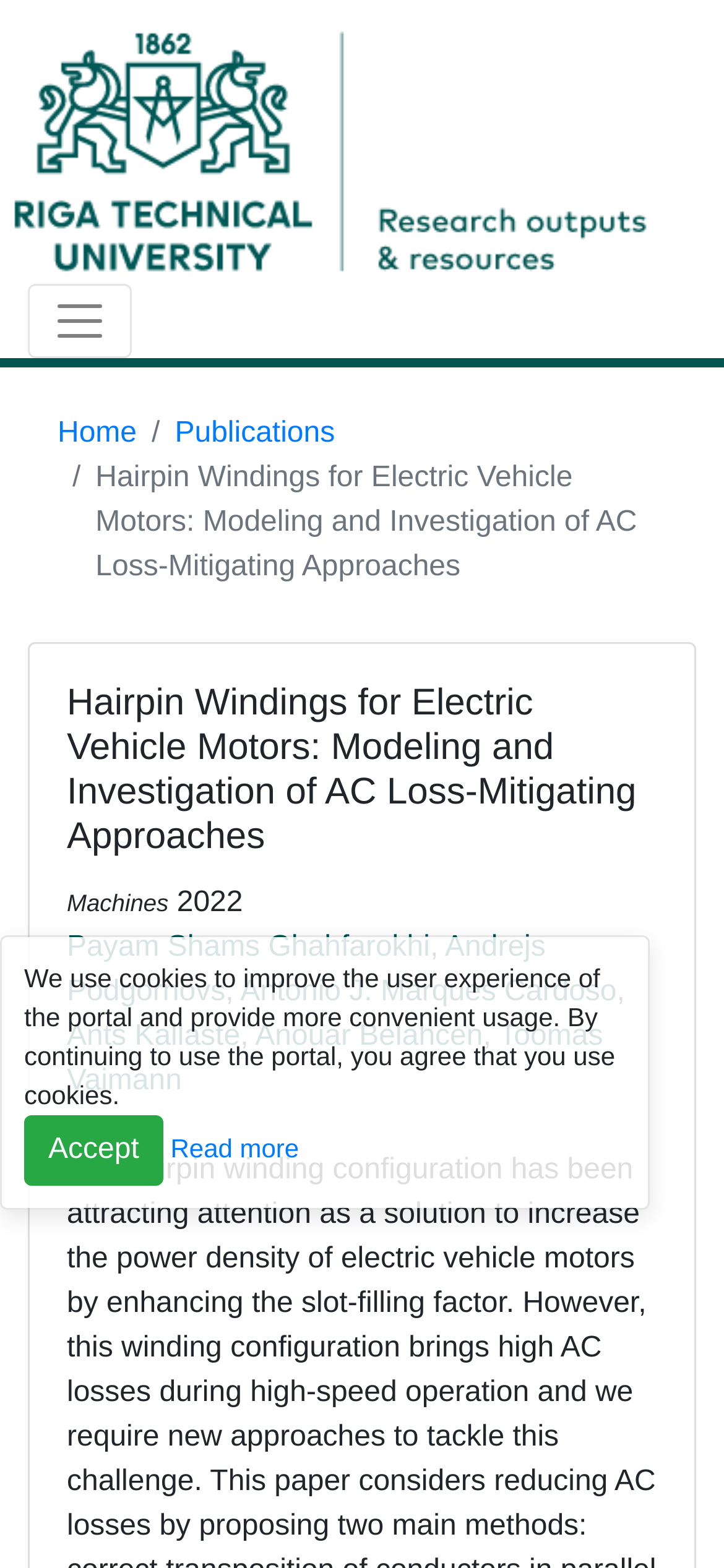Please identify the bounding box coordinates of where to click in order to follow the instruction: "Go to the home page".

[0.079, 0.263, 0.189, 0.291]